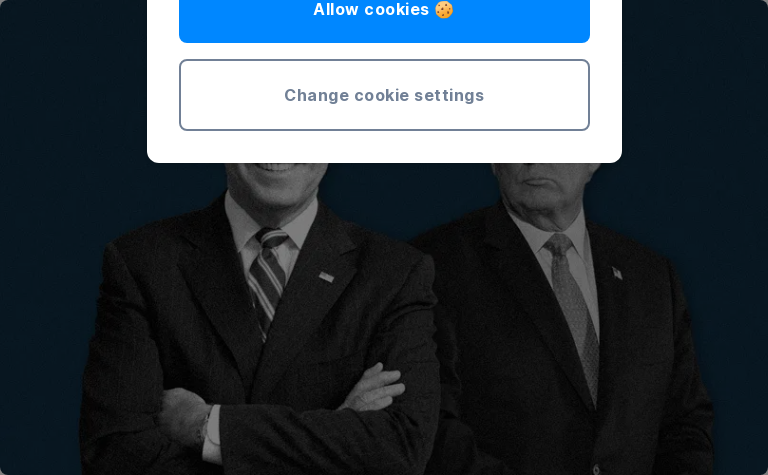Give a one-word or short phrase answer to the question: 
What is the purpose of the buttons in the modal?

To offer cookie consent options